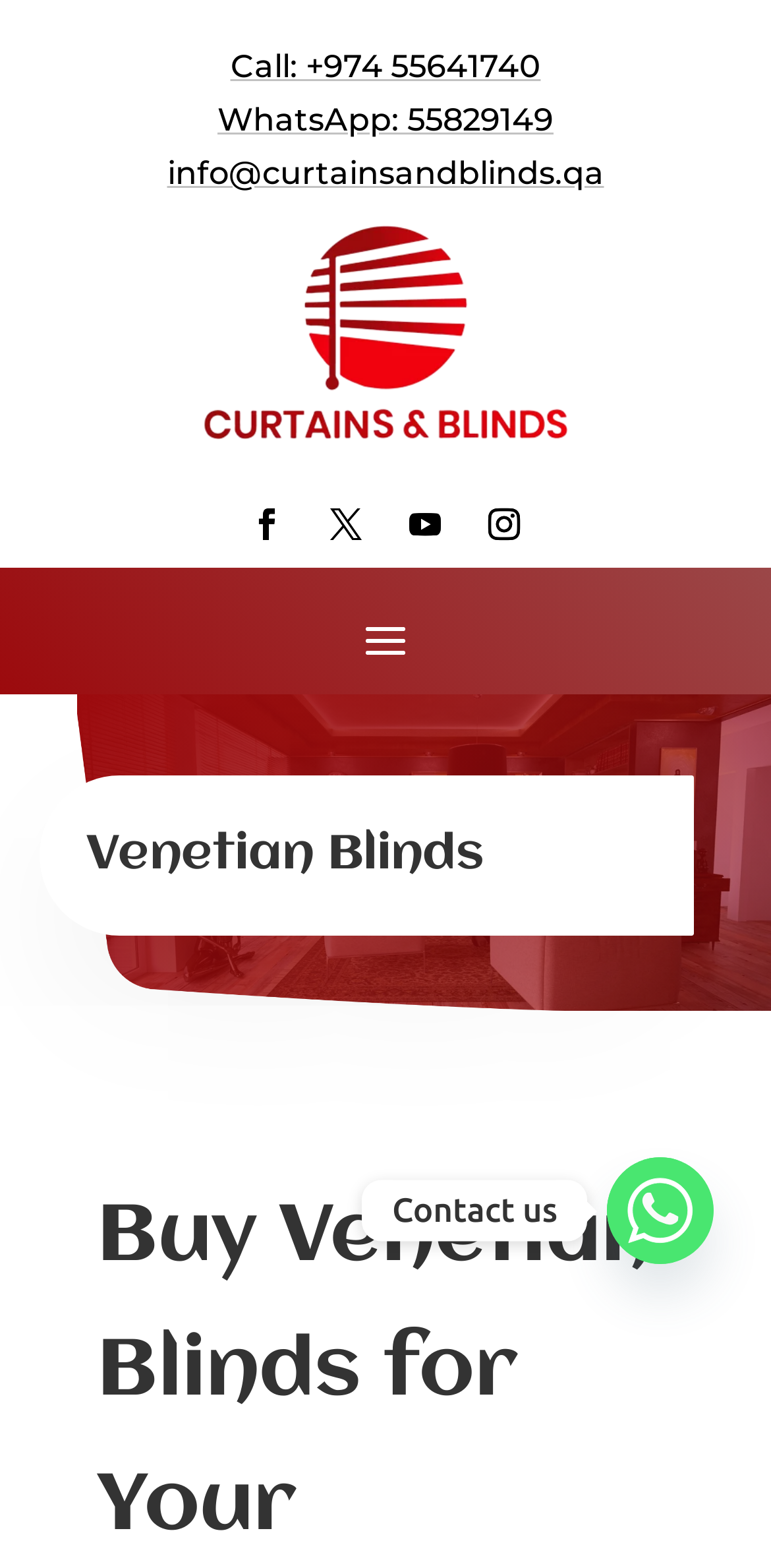How many social media links are available?
Kindly answer the question with as much detail as you can.

I counted the number of link elements with social media icons, which are '', '', '', and ''. These icons are commonly used to represent social media platforms.